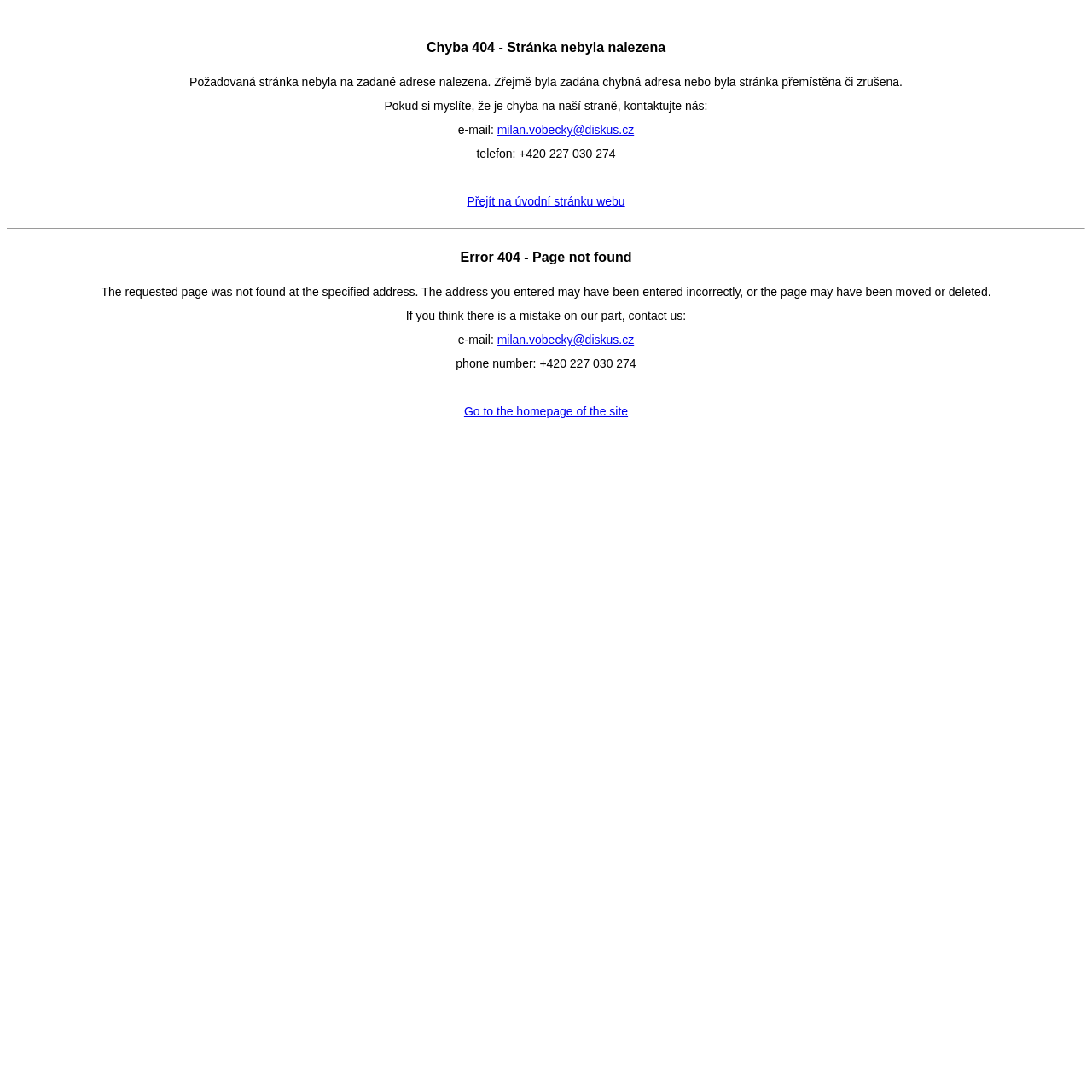Using the provided element description: "Přejít na úvodní stránku webu", identify the bounding box coordinates. The coordinates should be four floats between 0 and 1 in the order [left, top, right, bottom].

[0.428, 0.178, 0.572, 0.191]